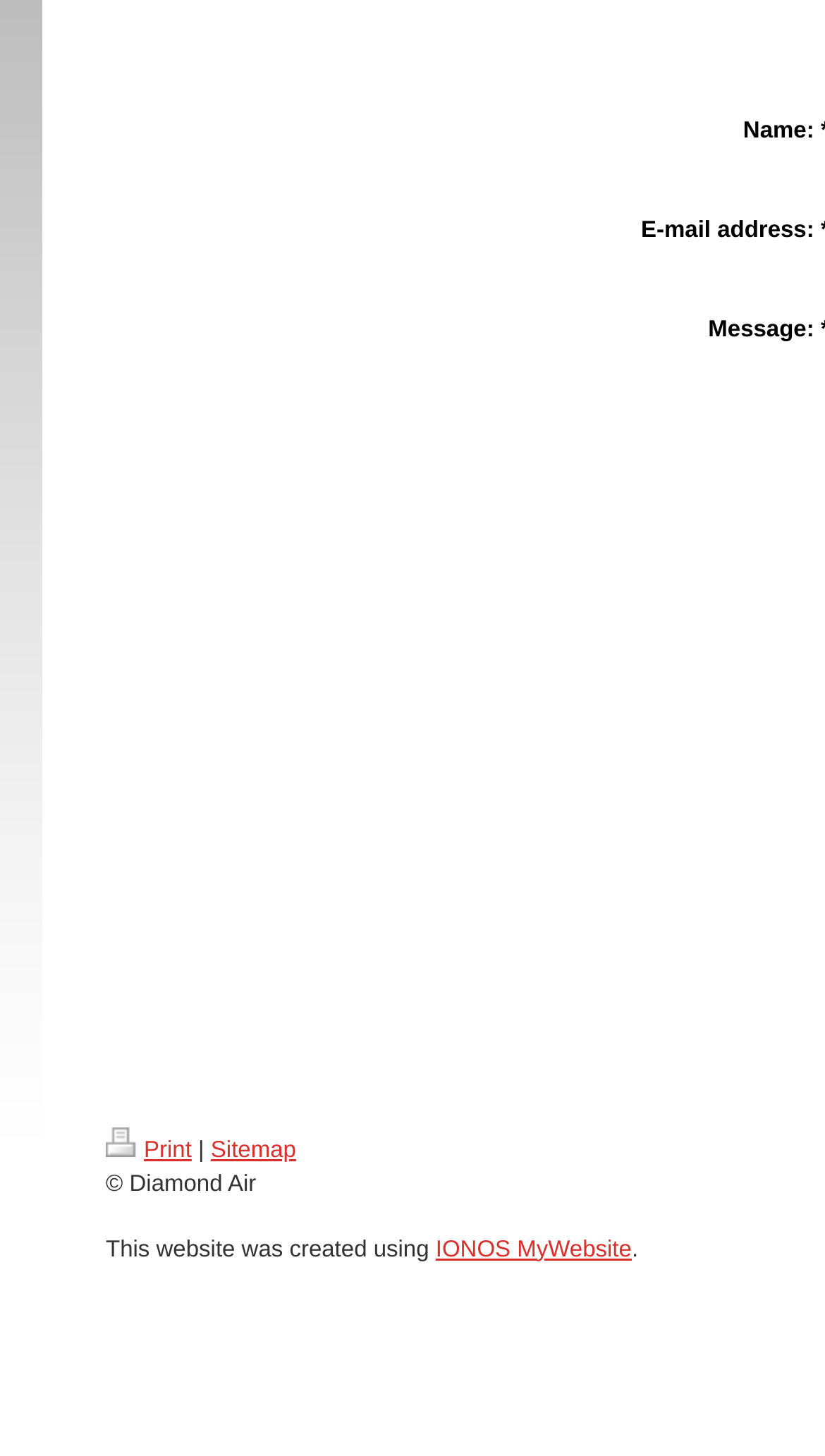Identify the bounding box coordinates for the UI element described as follows: Print. Use the format (top-left x, top-left y, bottom-right x, bottom-right y) and ensure all values are floating point numbers between 0 and 1.

[0.128, 0.782, 0.232, 0.8]